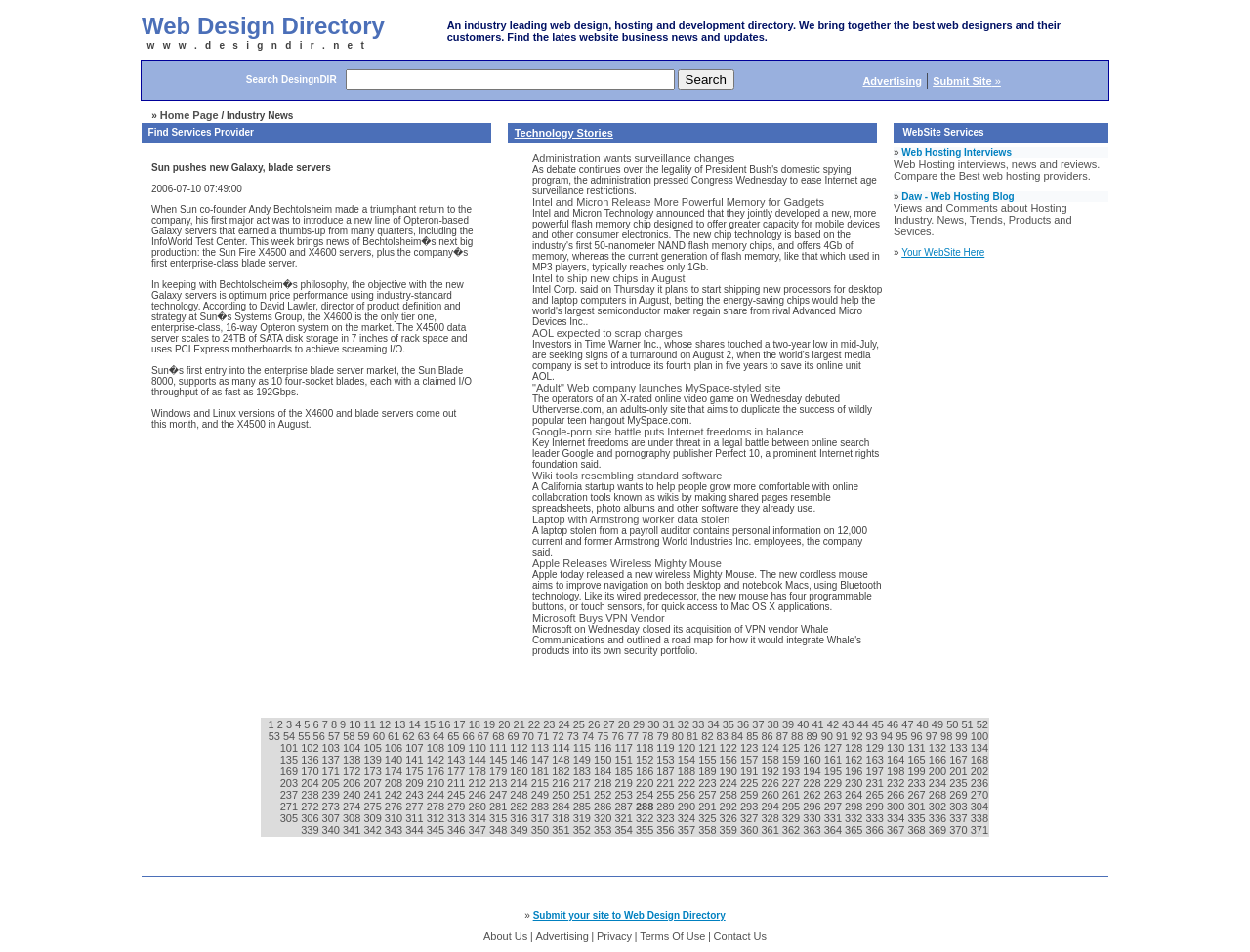What type of servers does Sun introduce?
From the details in the image, provide a complete and detailed answer to the question.

According to the news article on the webpage, Sun introduces a new line of Opteron-based Galaxy servers, which are designed to provide optimum price performance using industry-standard technology.